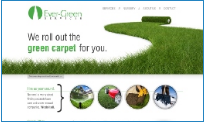What is the main service offered by Ever-Green?
Please describe in detail the information shown in the image to answer the question.

The main service offered by Ever-Green is landscaping and lawn care, as highlighted by the text 'We roll out the green carpet for you' and the various circular icons representing services such as lawn maintenance, gardening, and landscaping solutions.